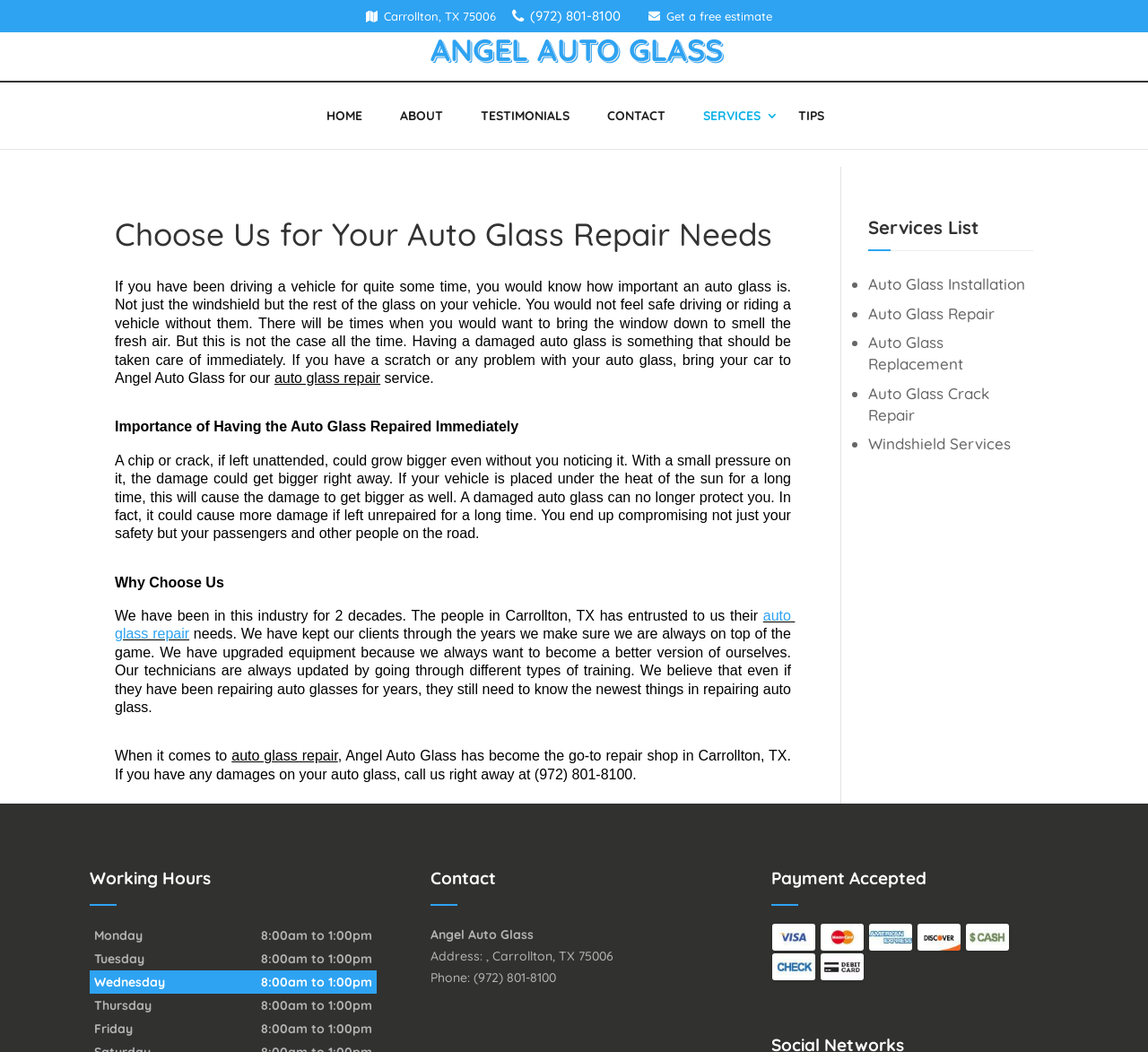What services does Angel Auto Glass offer?
Refer to the image and provide a thorough answer to the question.

I found the services by looking at the 'Services List' section of the webpage, where it lists the different services offered by Angel Auto Glass.